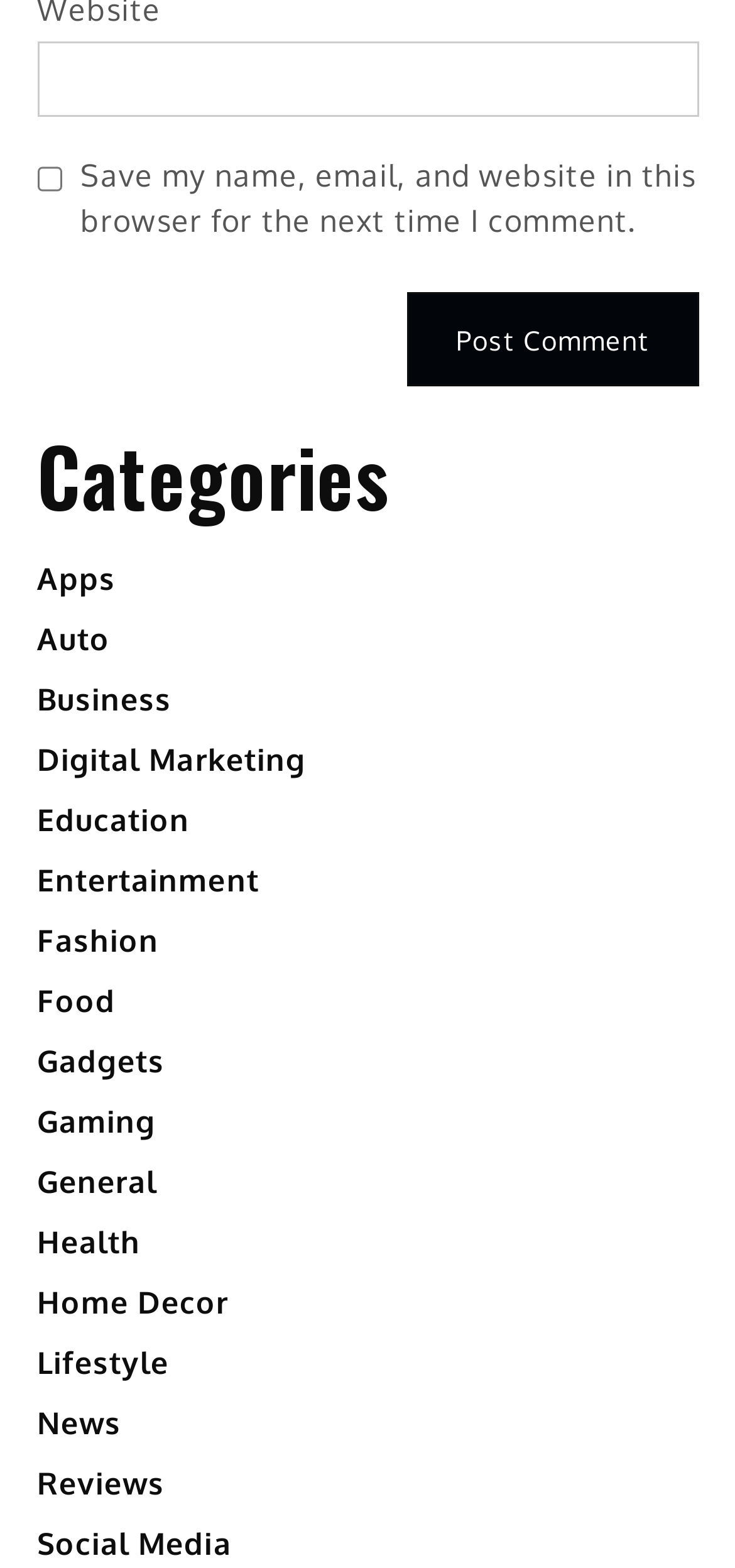Identify the bounding box coordinates for the region of the element that should be clicked to carry out the instruction: "Post a comment". The bounding box coordinates should be four float numbers between 0 and 1, i.e., [left, top, right, bottom].

[0.554, 0.186, 0.95, 0.246]